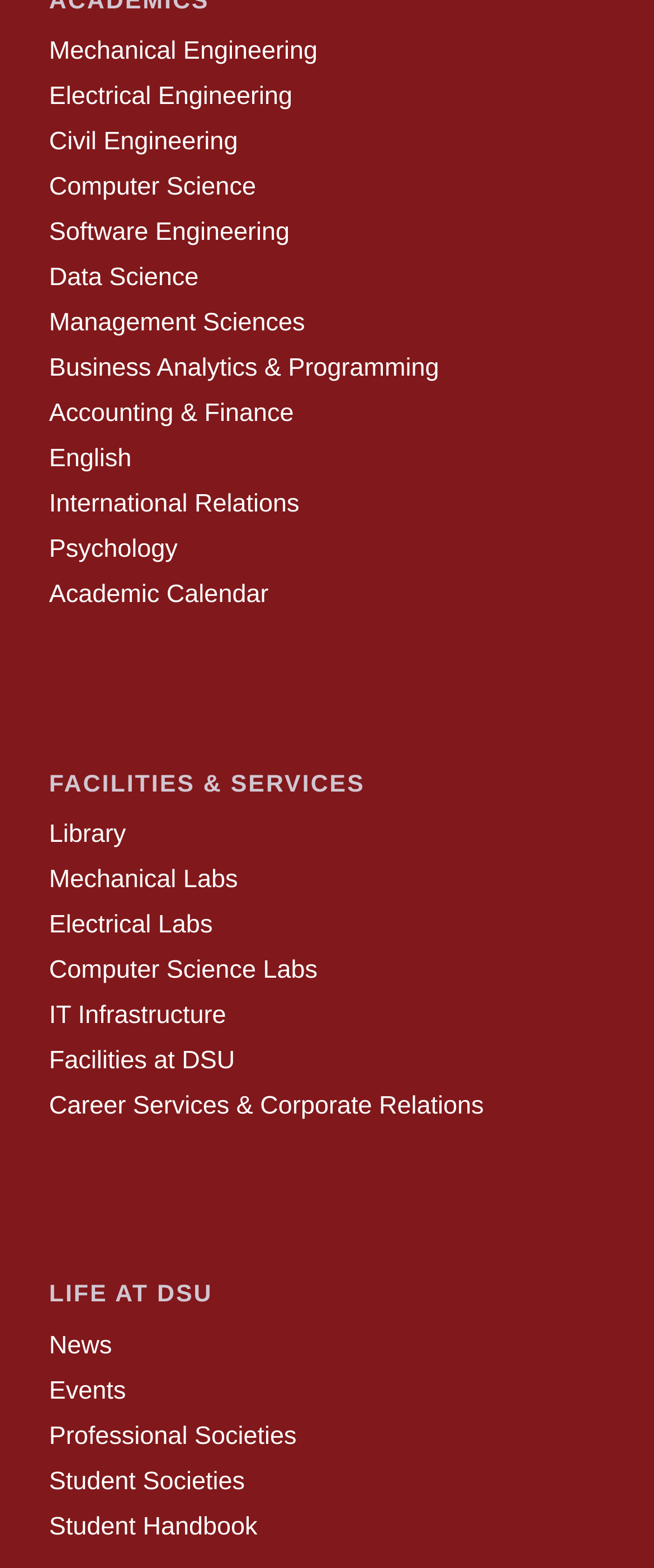Determine the bounding box coordinates for the UI element with the following description: "Mechanical Labs". The coordinates should be four float numbers between 0 and 1, represented as [left, top, right, bottom].

[0.075, 0.552, 0.364, 0.57]